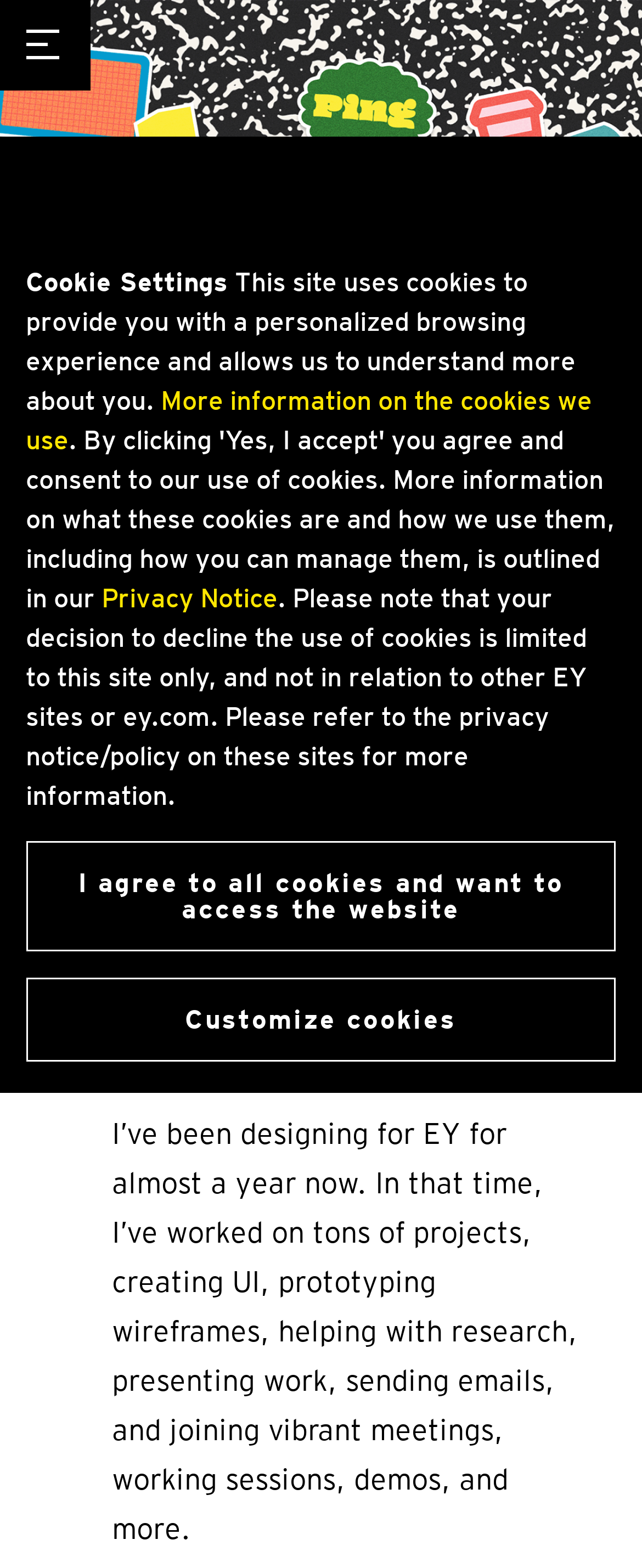Summarize the webpage in an elaborate manner.

The webpage appears to be a blog post titled "Curriculum vs. career: What I’ve learned as a UX designer post-grad". At the top, there is a section related to cookie settings, which includes a heading, a brief description, and two links to "More information on the cookies we use" and "Privacy Notice". Below this section, there are two buttons: "I agree to all cookies and want to access the website" and "Customize cookies".

On the left side, there is a navigation menu with a "Close navigation menu" button at the top. The main content of the webpage is divided into two sections. The first section has a heading with the same title as the webpage, followed by the author's name and date, "Charlie Bowles | 08/11/2022". The second section is a block of text written by the author, describing their experience as a UX designer at EY, including the various projects they have worked on and the skills they have developed.